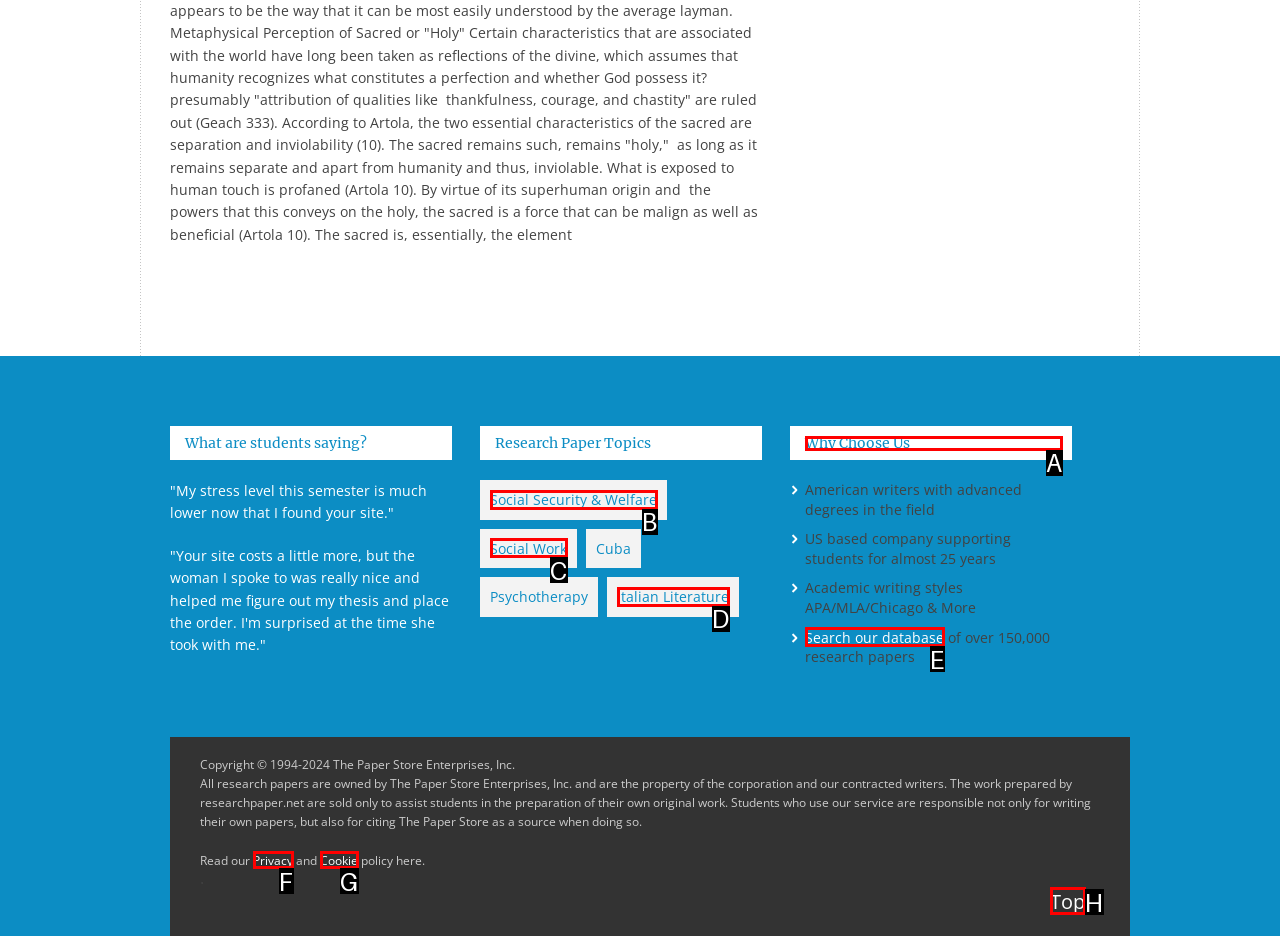Identify which HTML element should be clicked to fulfill this instruction: Read 'Why Choose Us' Reply with the correct option's letter.

A